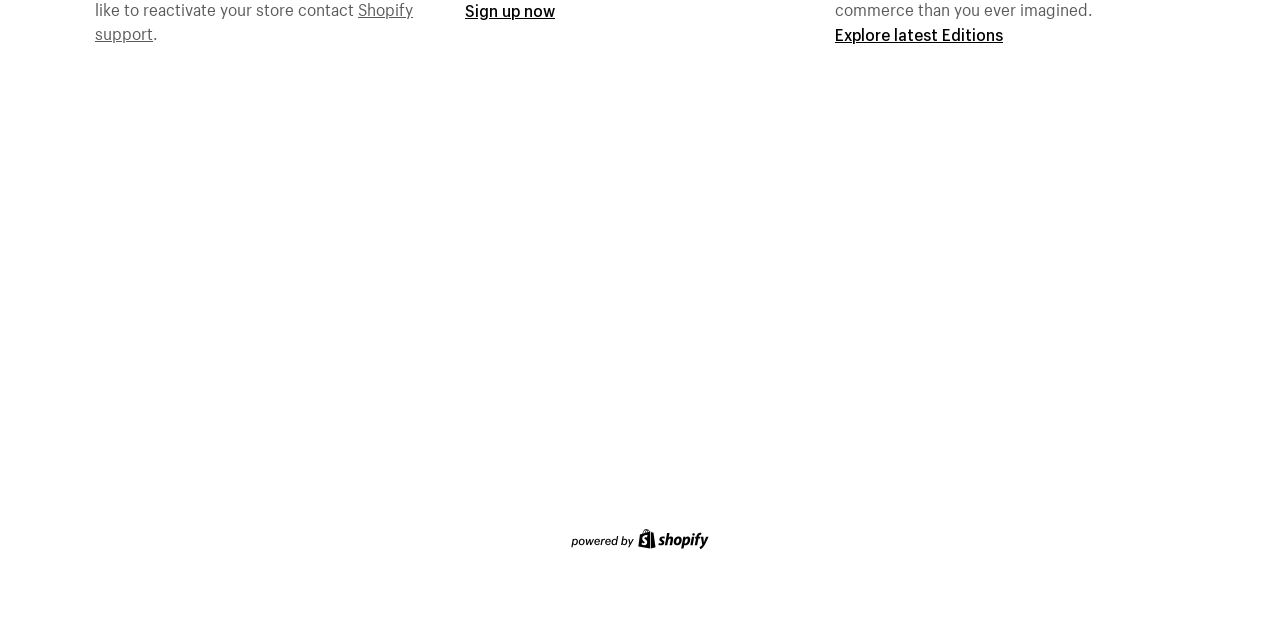Return the bounding box coordinates of the UI element that corresponds to this description: "Explore latest Editions". The coordinates must be given as four float numbers in the range of 0 and 1, [left, top, right, bottom].

[0.652, 0.037, 0.784, 0.07]